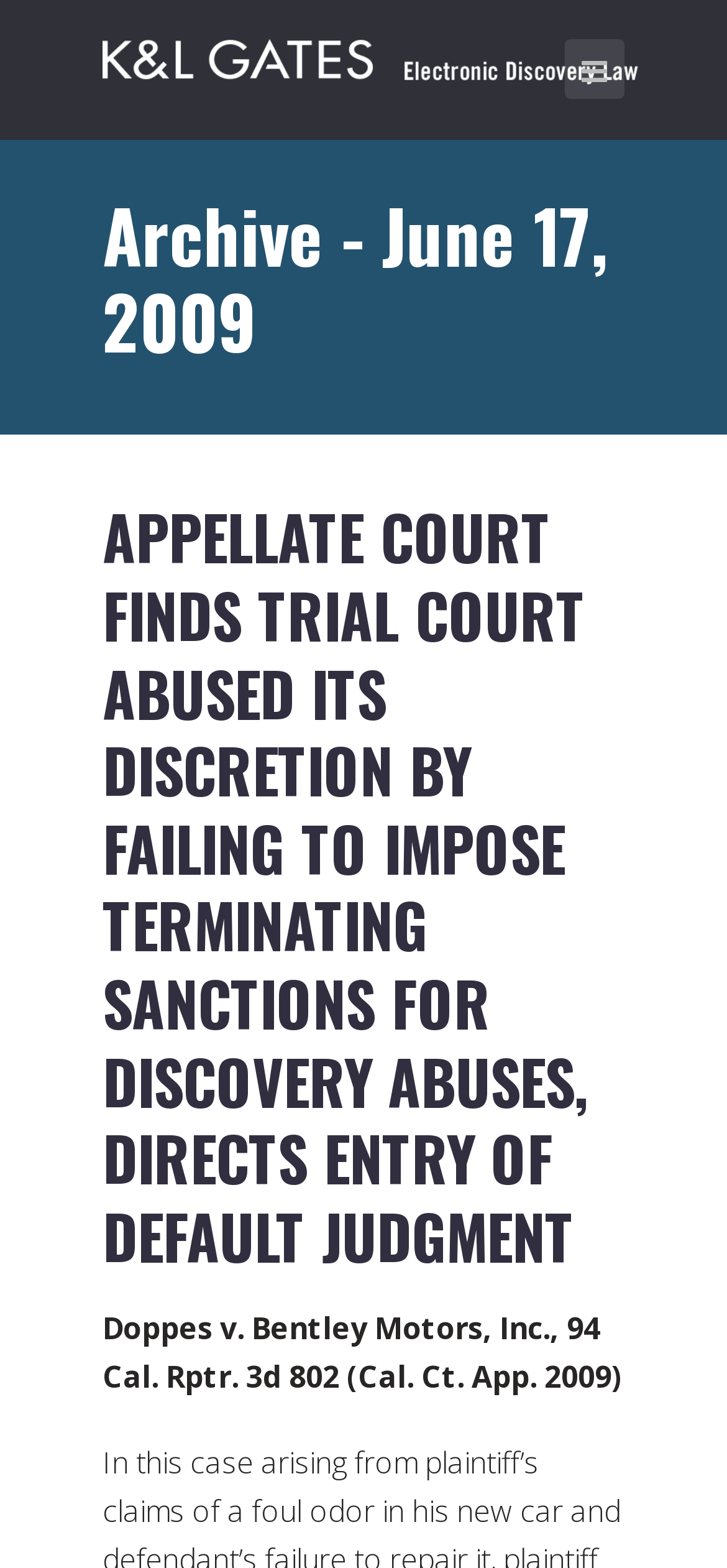Give a one-word or phrase response to the following question: What is the topic of the article?

Electronic Discovery Law